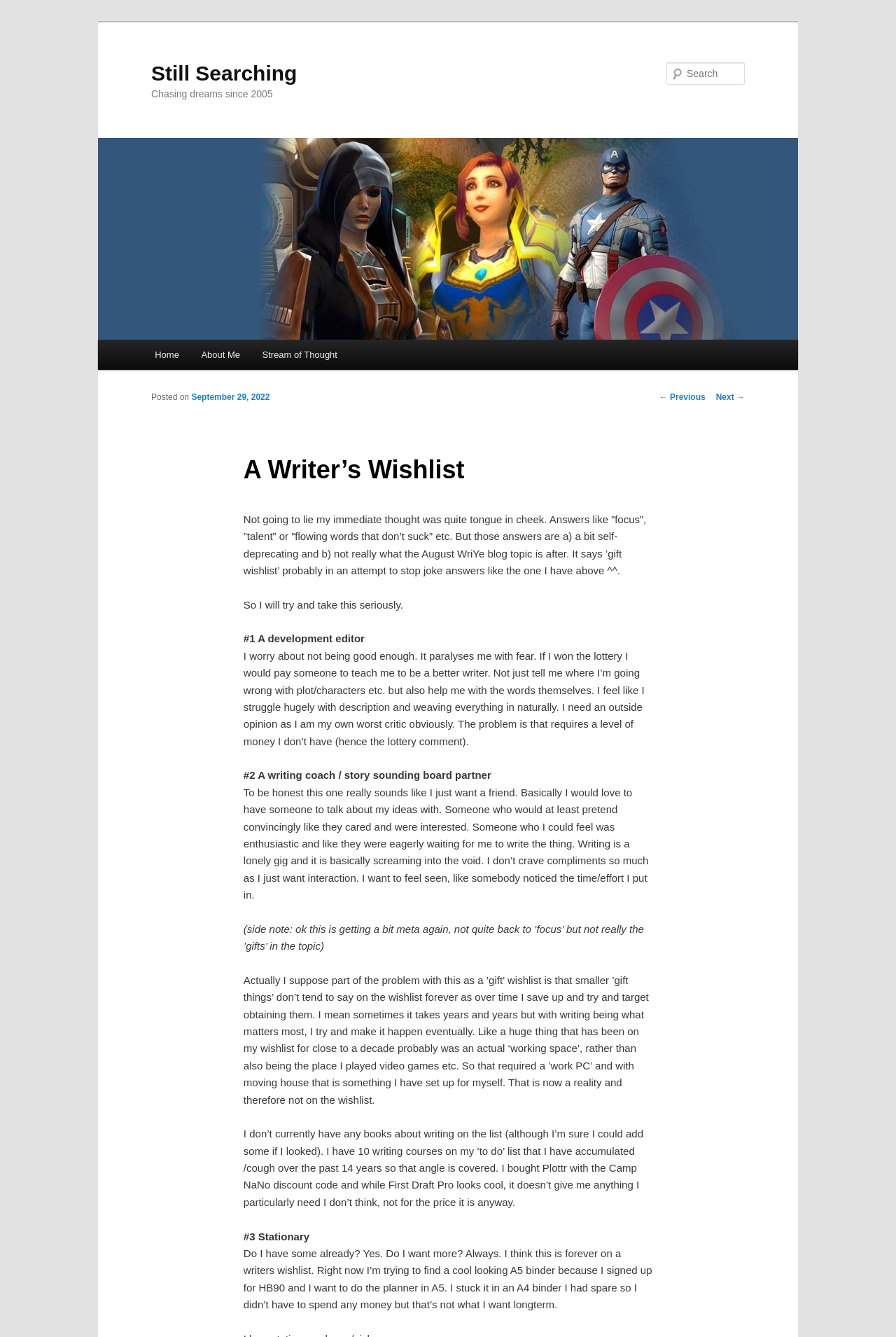Please identify the bounding box coordinates of the clickable area that will allow you to execute the instruction: "Go to the home page".

[0.16, 0.254, 0.212, 0.277]